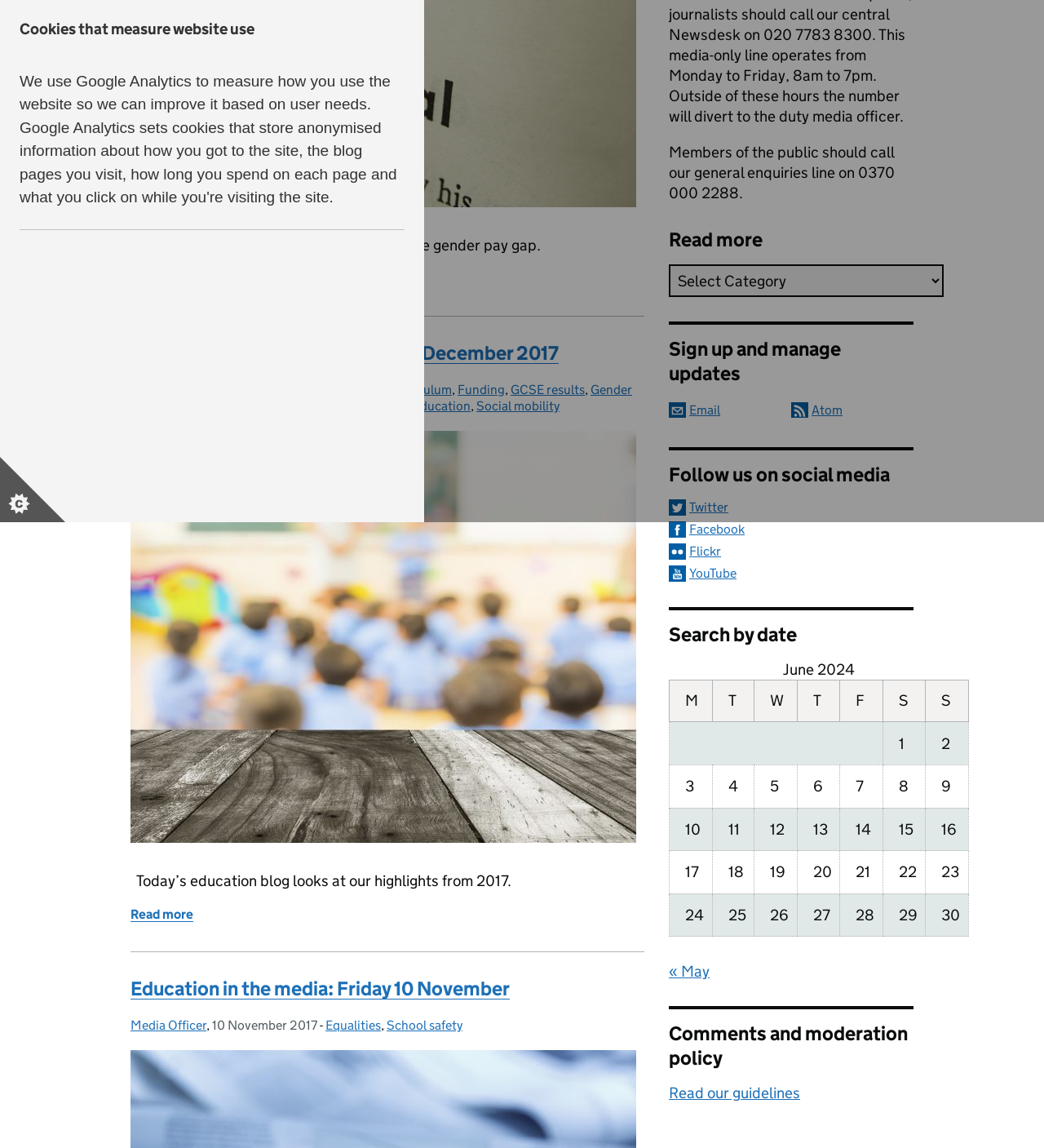Given the description: "Funding", determine the bounding box coordinates of the UI element. The coordinates should be formatted as four float numbers between 0 and 1, [left, top, right, bottom].

[0.438, 0.333, 0.484, 0.346]